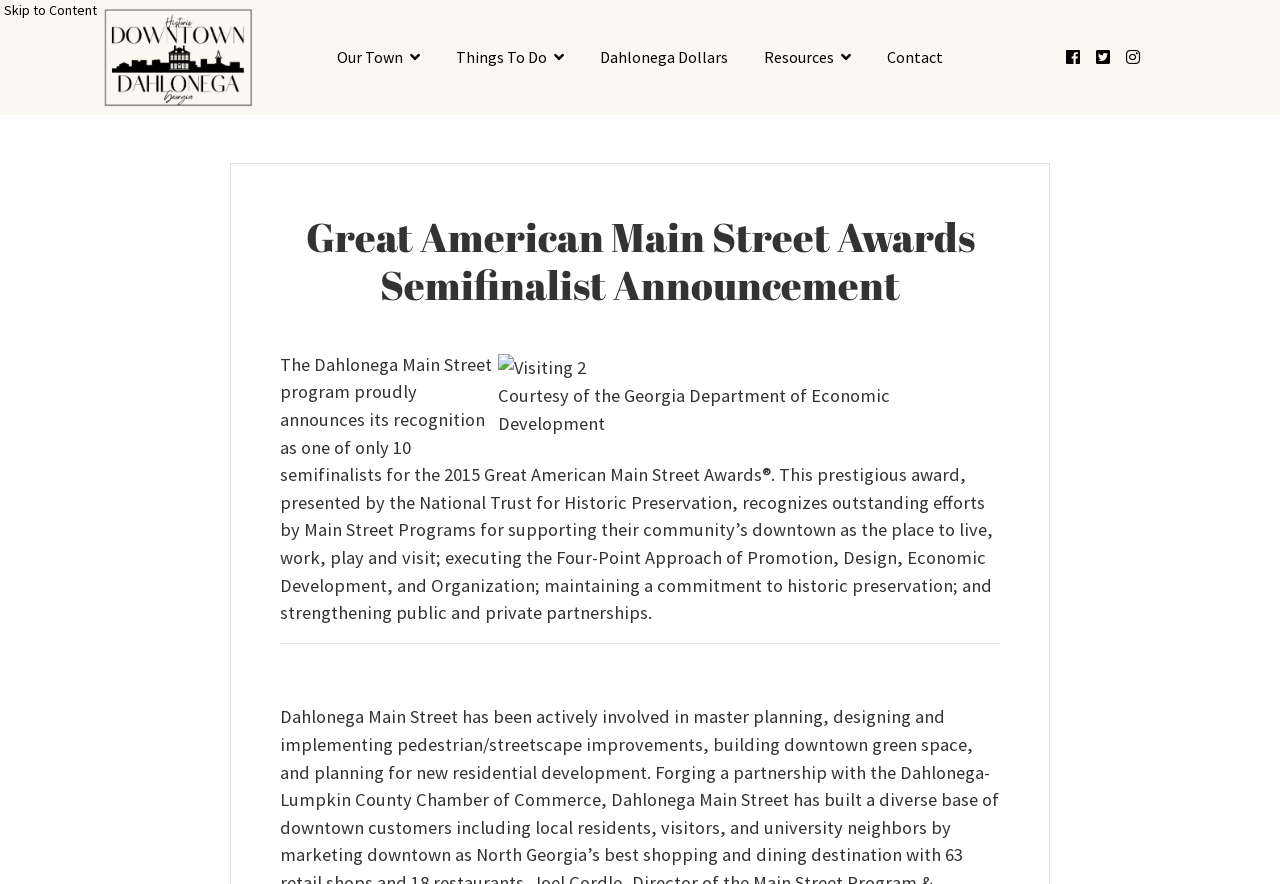Use a single word or phrase to answer the question: 
Is the image on the top-right corner of the webpage a logo?

Yes